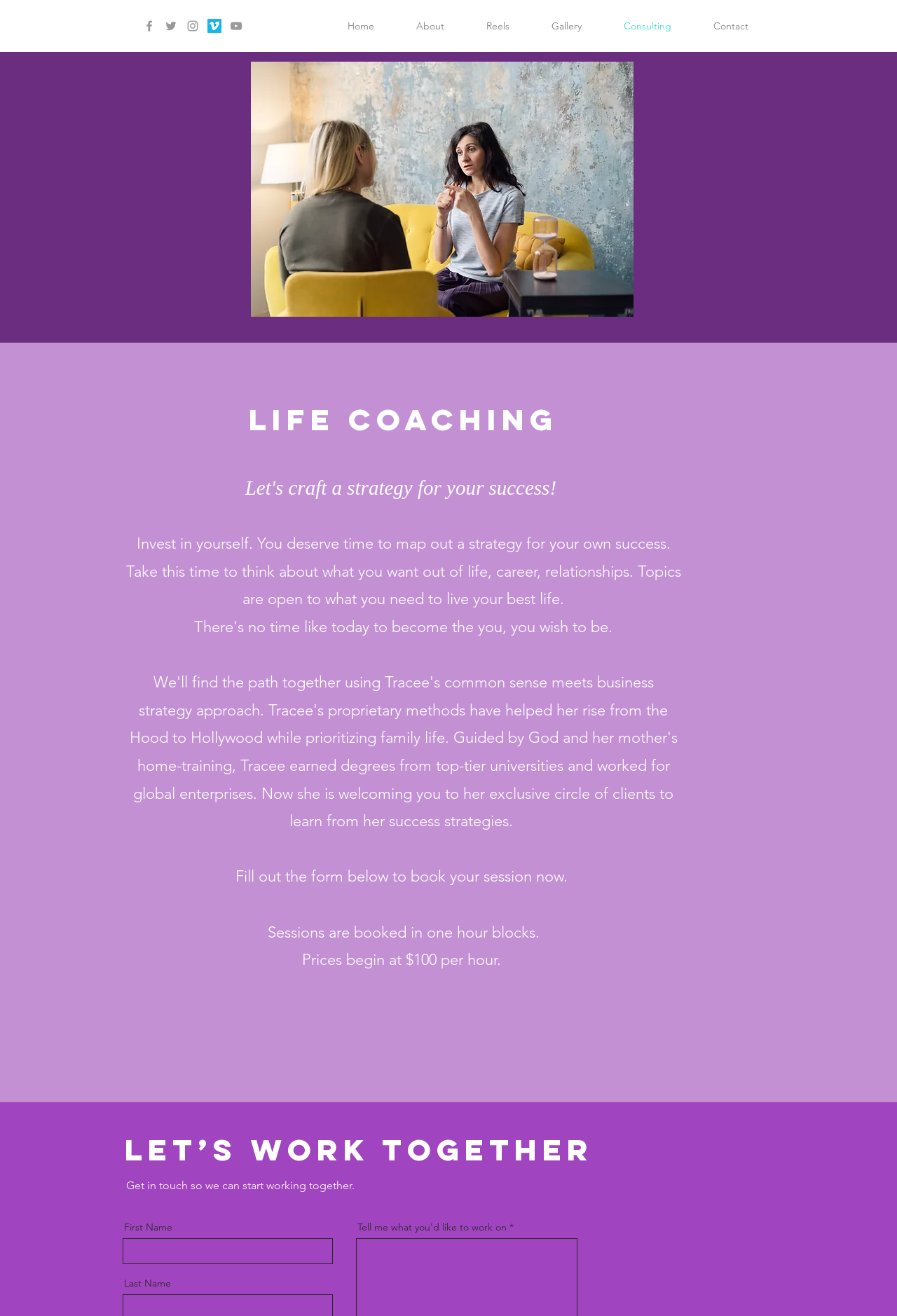What is the name of the social media platform with a grey icon?
Based on the image, give a one-word or short phrase answer.

Facebook